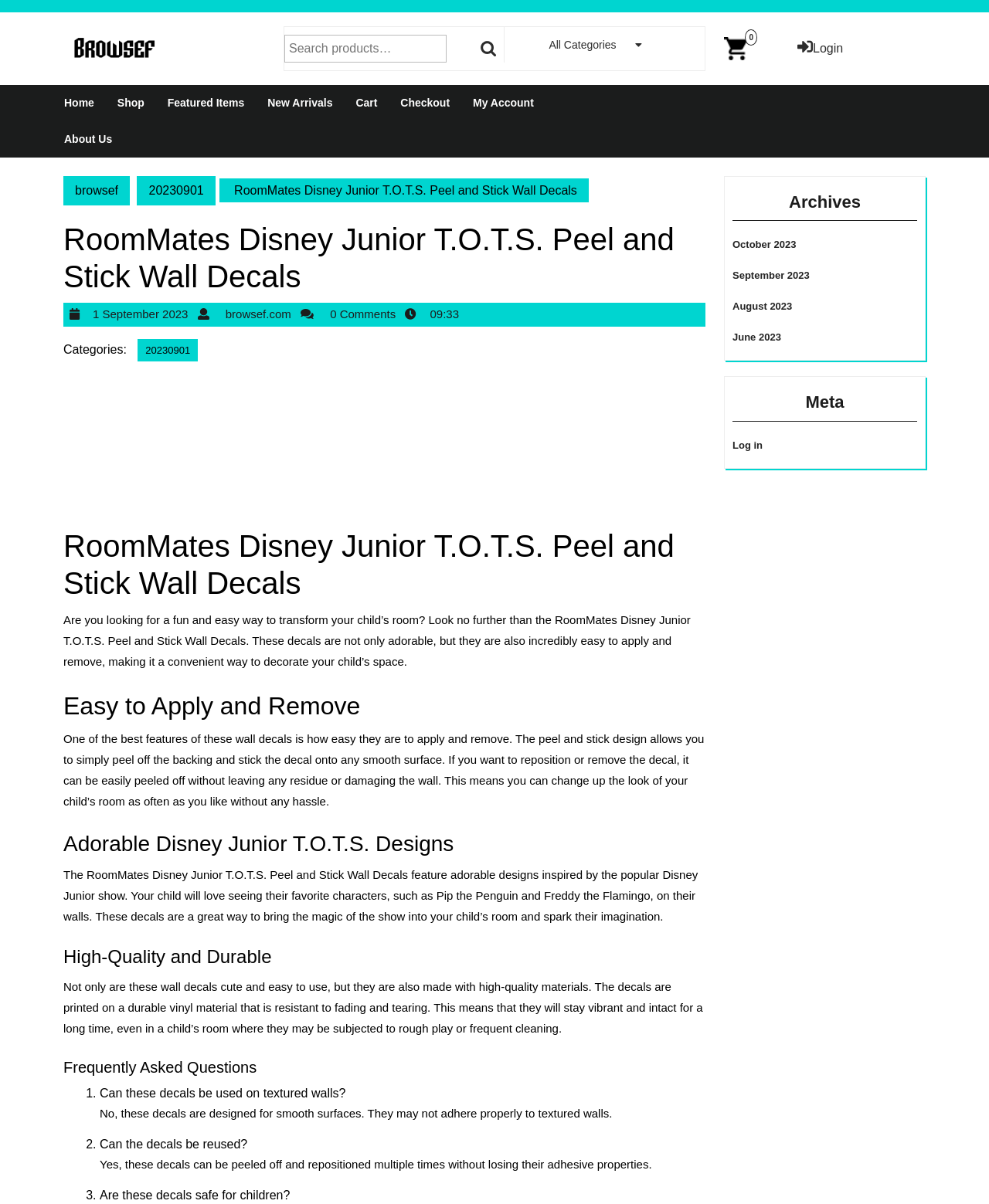Reply to the question with a single word or phrase:
What is the category of the product?

Categories: